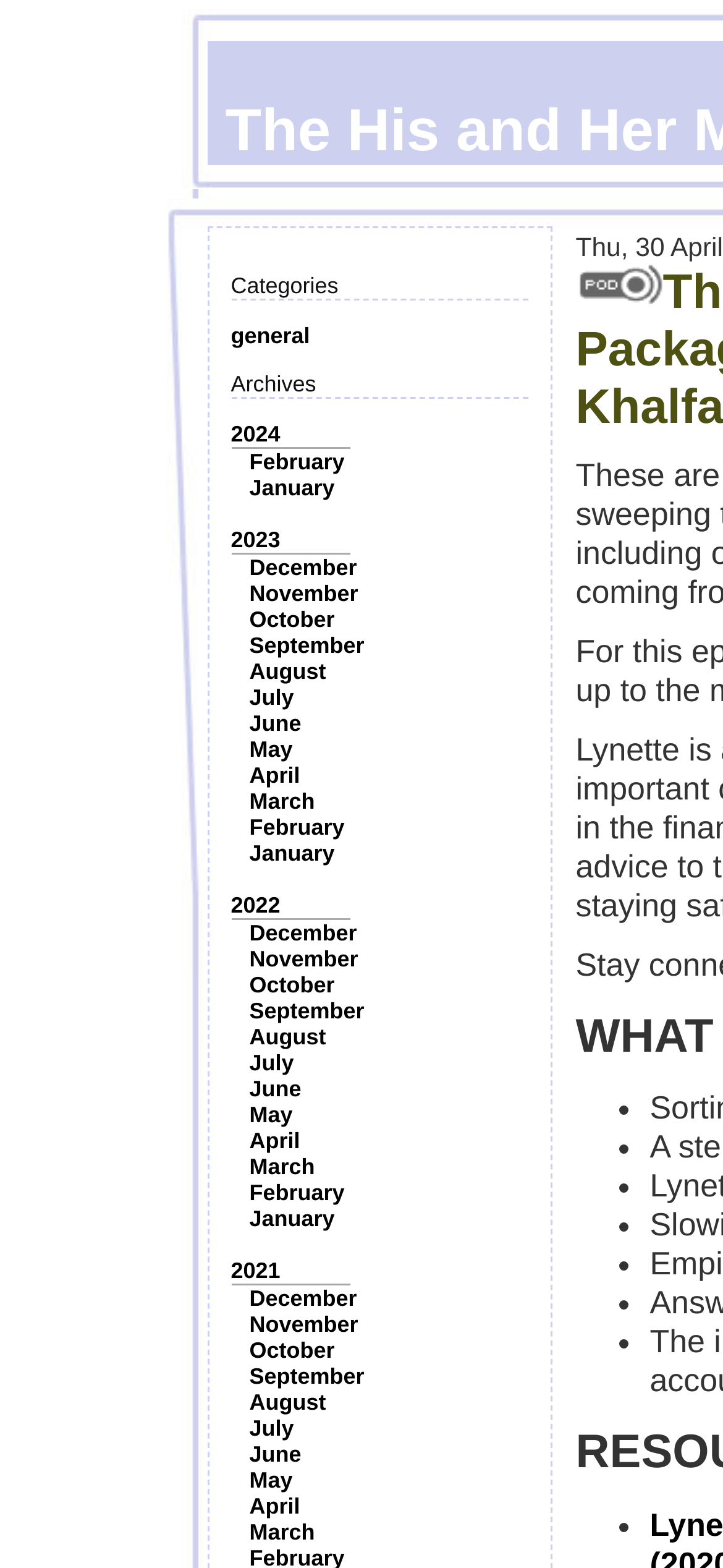Describe all the key features and sections of the webpage thoroughly.

The webpage is titled "The His and Her Money Show". At the top, there is a section with two static text elements, "Categories" and "Archives", positioned side by side. Below these elements, there is a list of links organized by year, with the most recent year, 2024, at the top. Each year is followed by a list of month links, with the most recent month, February, at the top. This pattern continues for the years 2023, 2022, and 2021.

To the right of the year and month links, there is an image positioned near the top of the page. Below the image, there is a list of bullet points, indicated by the "•" symbol, which are evenly spaced and aligned vertically.

The overall layout of the webpage is organized and easy to navigate, with clear headings and concise text. The use of links and bullet points makes it easy to scan and find specific information.